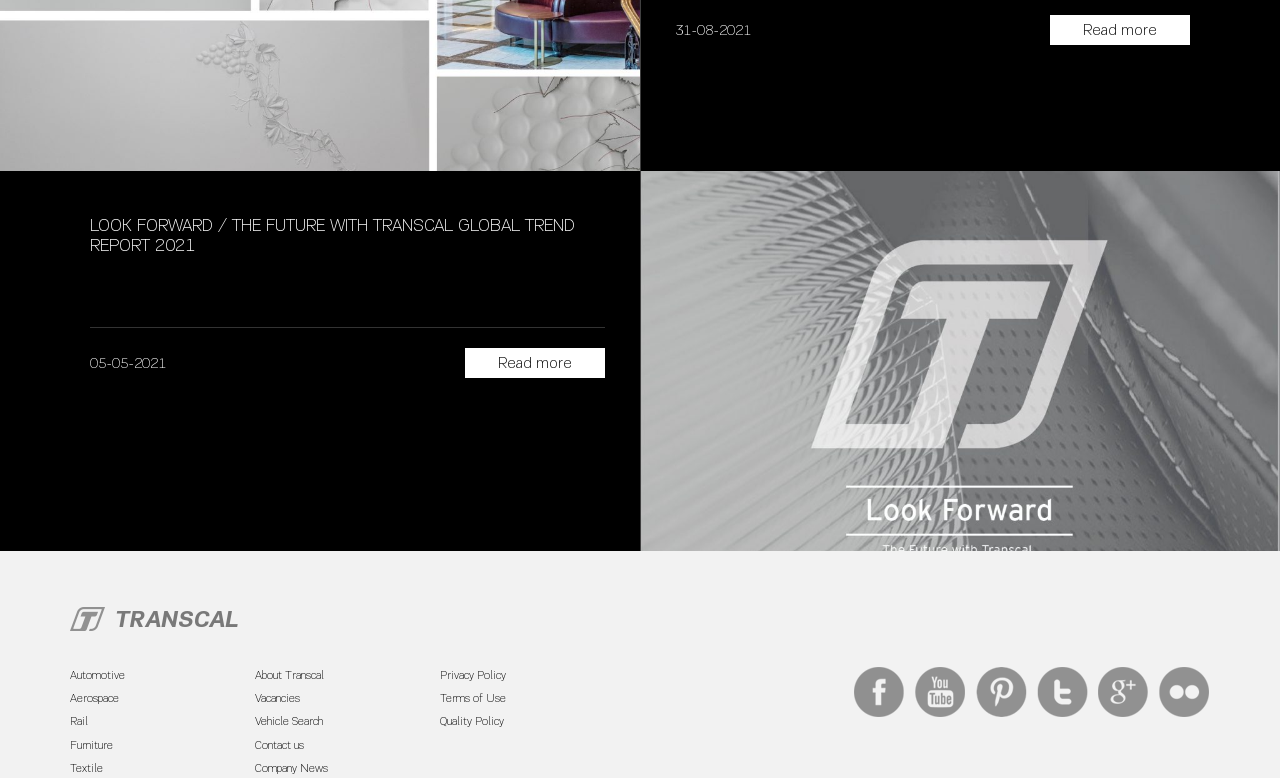Kindly provide the bounding box coordinates of the section you need to click on to fulfill the given instruction: "Click on the 'DLF shares' link".

None